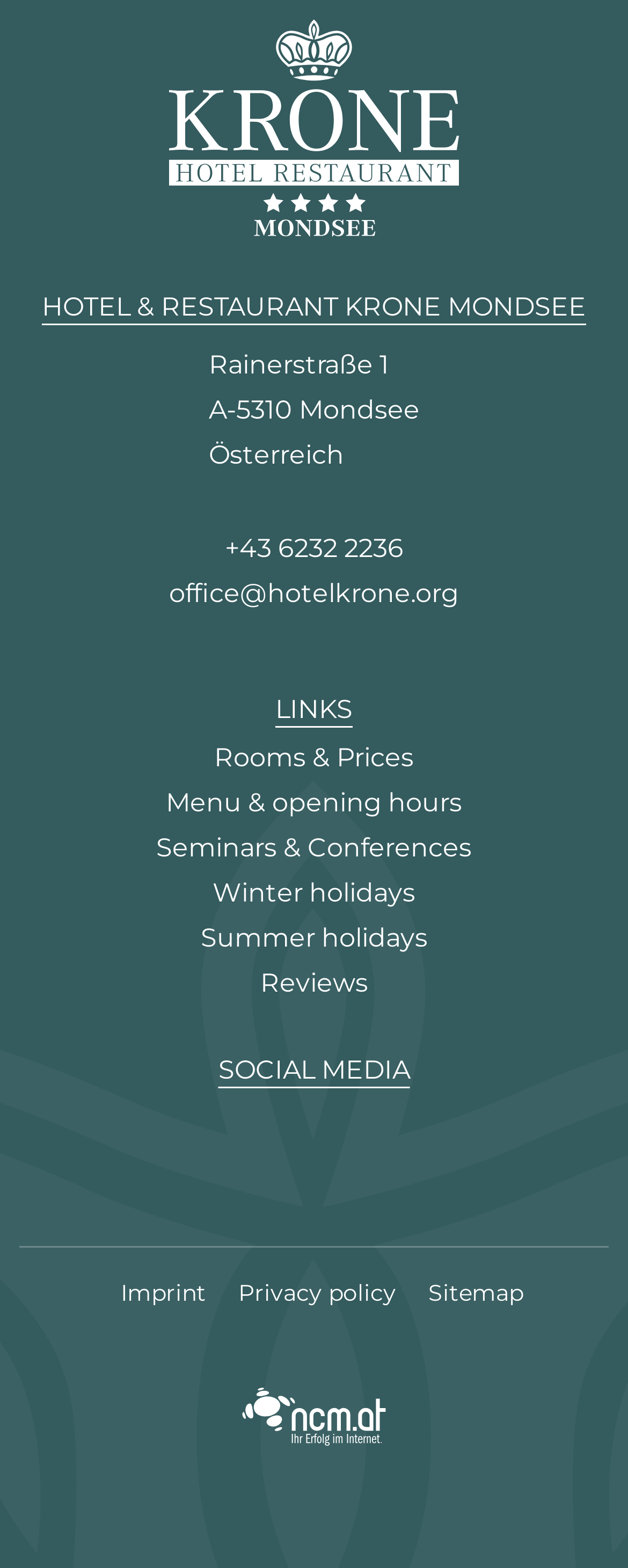Identify the bounding box coordinates for the region of the element that should be clicked to carry out the instruction: "visit hotel homepage". The bounding box coordinates should be four float numbers between 0 and 1, i.e., [left, top, right, bottom].

[0.269, 0.071, 0.731, 0.09]